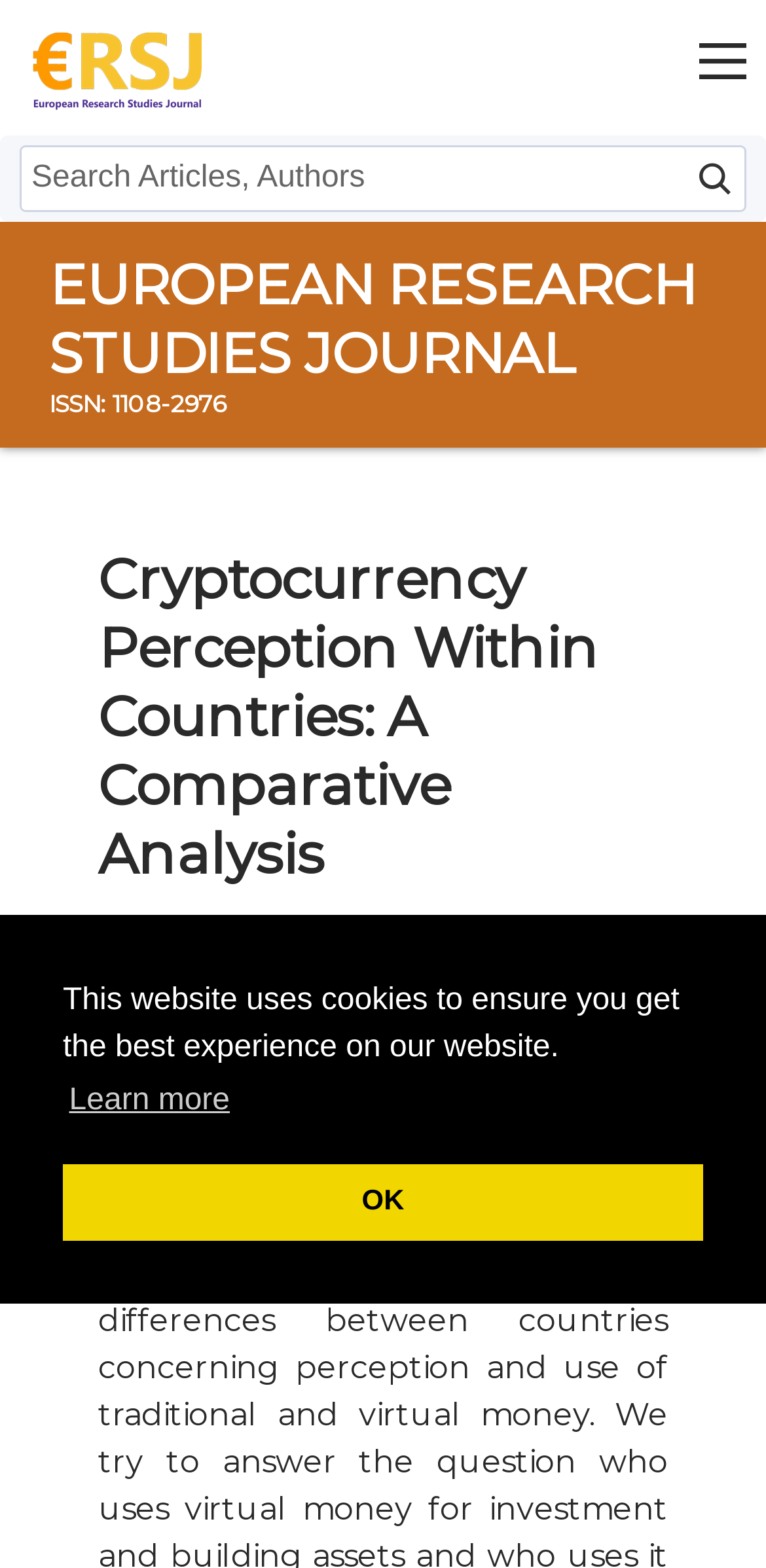Please provide a brief answer to the following inquiry using a single word or phrase:
What is the name of the journal?

European Research Studies Journal